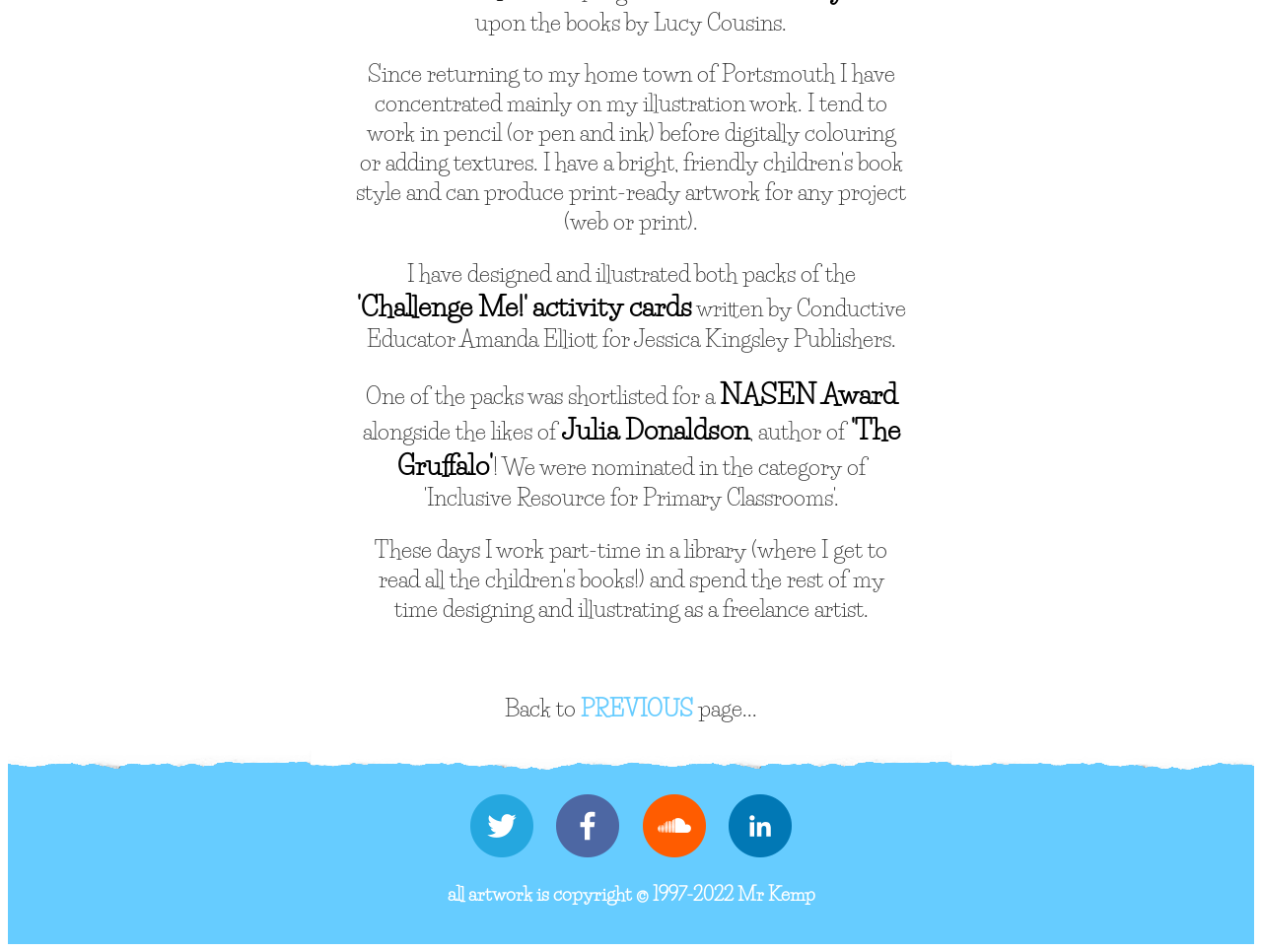What is the author of the book?
Analyze the screenshot and provide a detailed answer to the question.

The answer can be found in the StaticText element with the text 'written by Conductive Educator Amanda Elliott for Jessica Kingsley Publishers.' This indicates that Amanda Elliott is the author of the book.